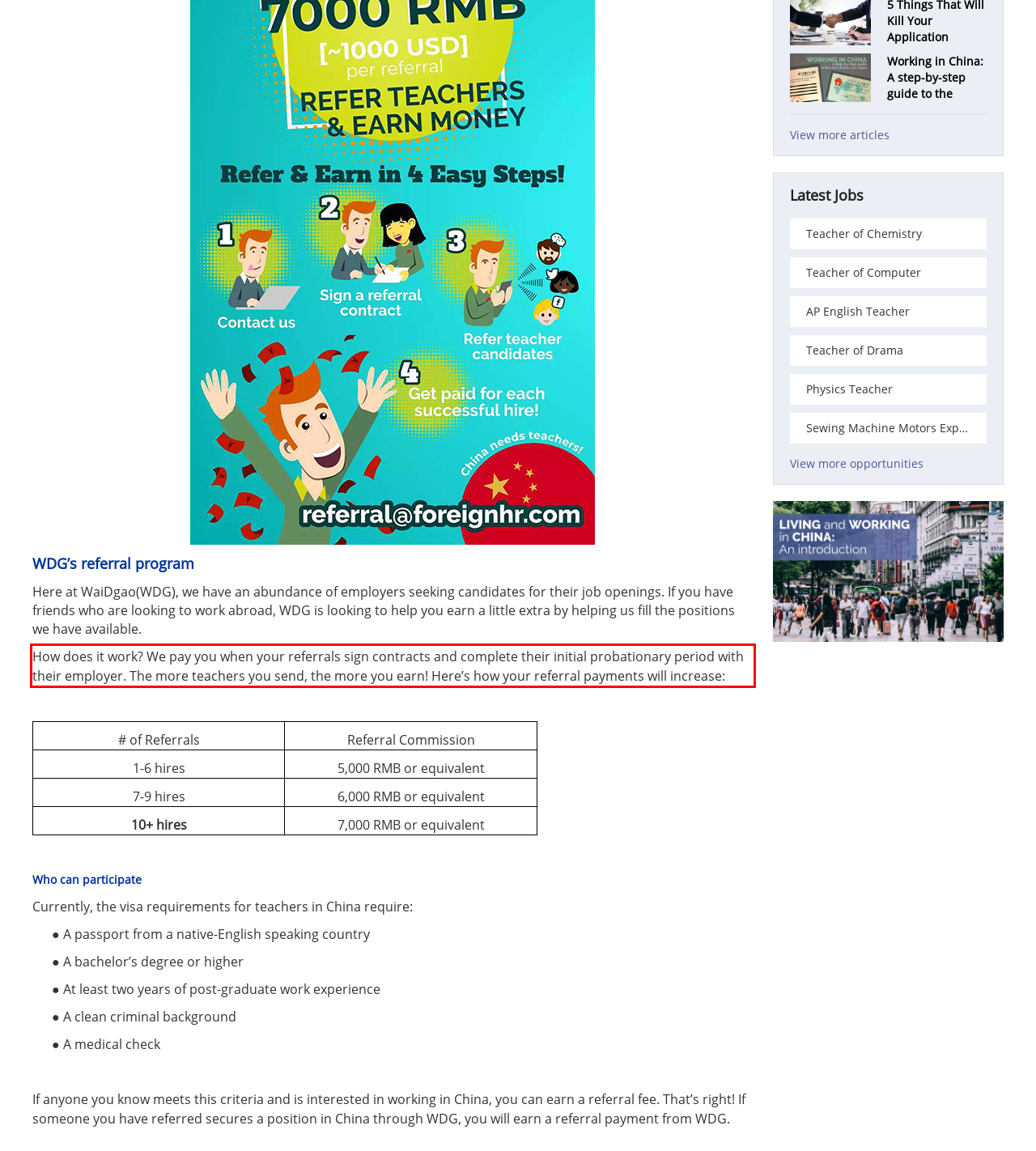Look at the screenshot of the webpage, locate the red rectangle bounding box, and generate the text content that it contains.

How does it work? We pay you when your referrals sign contracts and complete their initial probationary period with their employer. The more teachers you send, the more you earn! Here’s how your referral payments will increase: